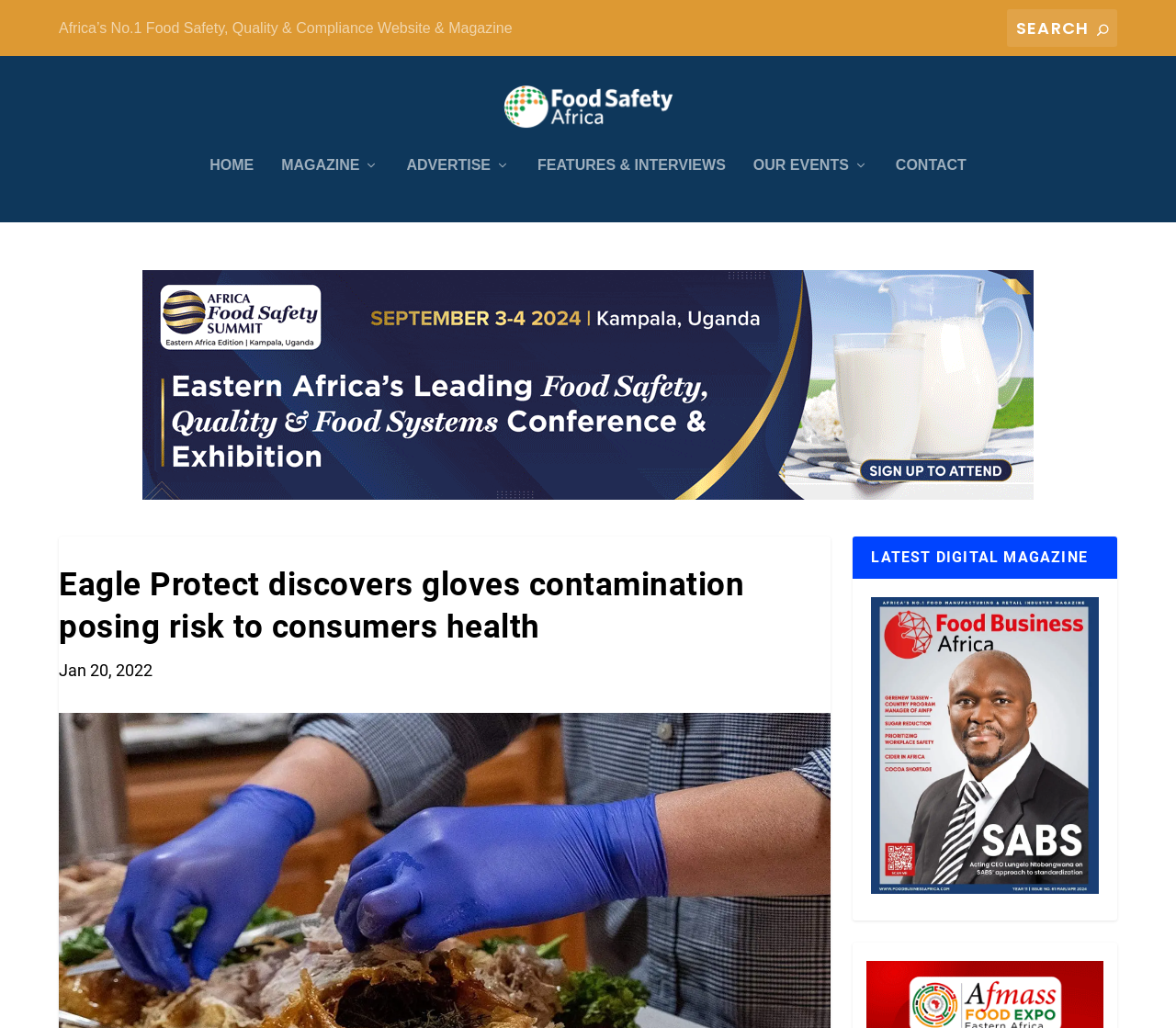What is the name of the magazine?
Can you provide an in-depth and detailed response to the question?

I found the answer by looking at the link element with the text 'Food Safety Africa Magazine' which is located at the top of the webpage, and also has an associated image with the same name.